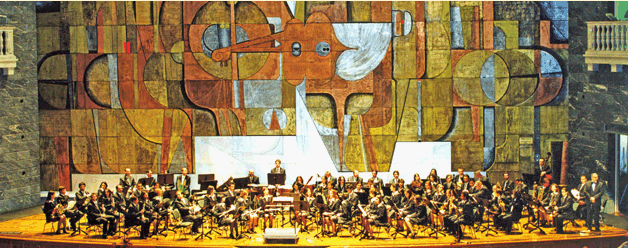What is the year the Filarmonica Sestrese was established?
Look at the image and answer with only one word or phrase.

1845